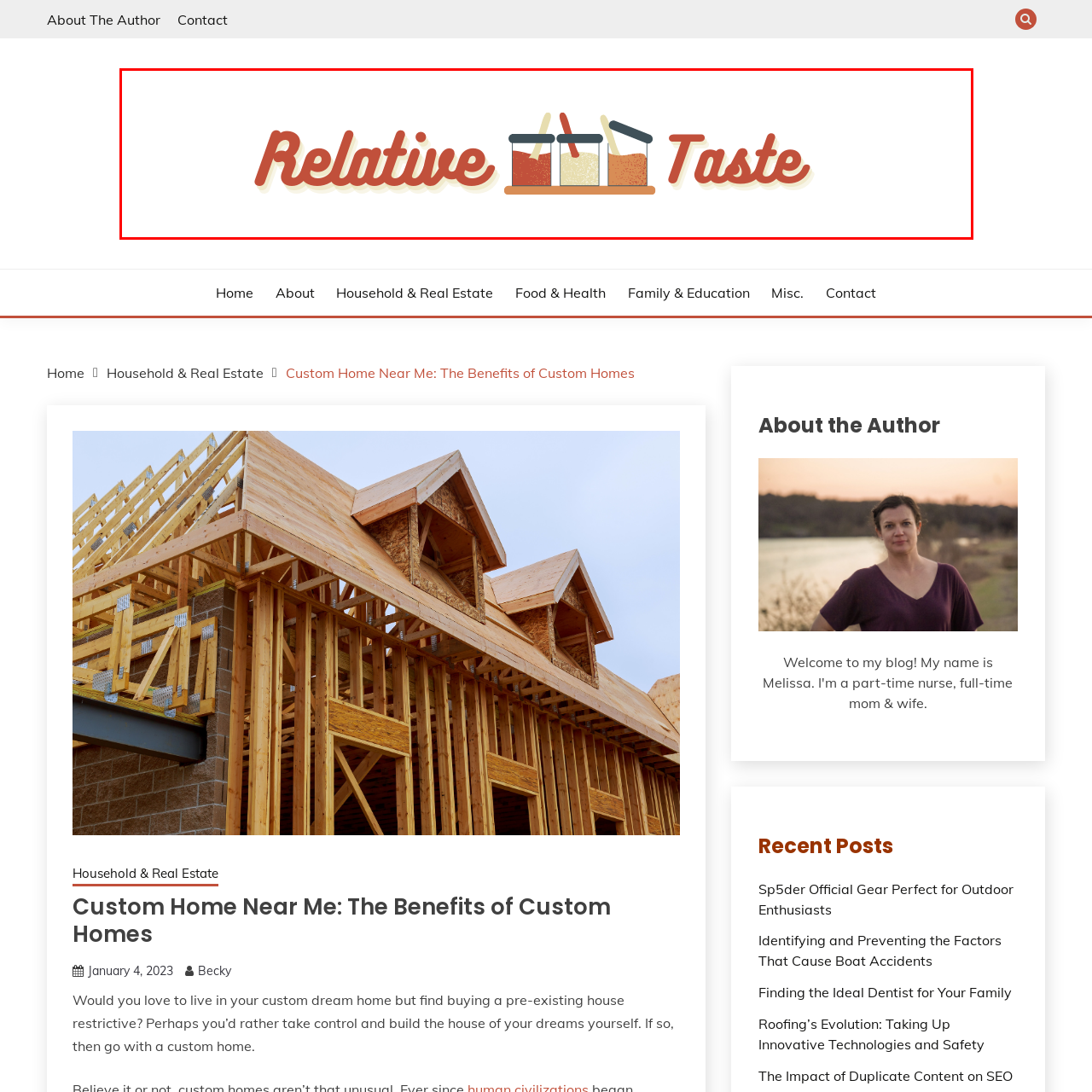Elaborate on the visual content inside the red-framed section with detailed information.

The image showcases the stylized text "Relative Taste," where the word "Relative" is rendered in a warm, earthy red color, and the word "Taste" appears in a similar hue with a playful typographic style. Accompanying the text are three jars filled with various ingredients, complete with colored lids and wooden stirring sticks, arranged centrally. This design evokes a sense of culinary exploration and creativity, fitting for a platform dedicated to food and lifestyle content, particularly in the context of a blog or article themed around custom homes and their unique benefits. The overall aesthetic is inviting and suggests a connection to various tastes and flavors, reinforcing the theme of customization and personal preference in both cooking and home design.